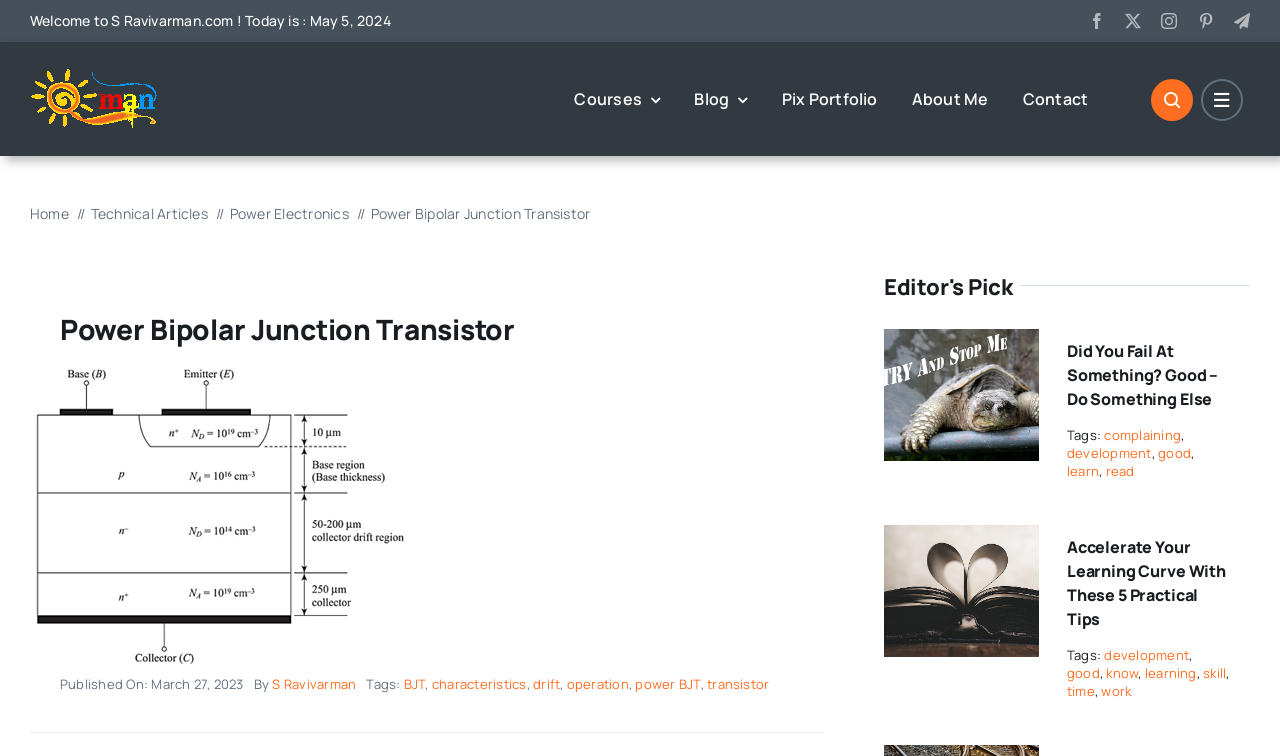Indicate the bounding box coordinates of the clickable region to achieve the following instruction: "Click on the 'Courses' link."

[0.449, 0.089, 0.516, 0.173]